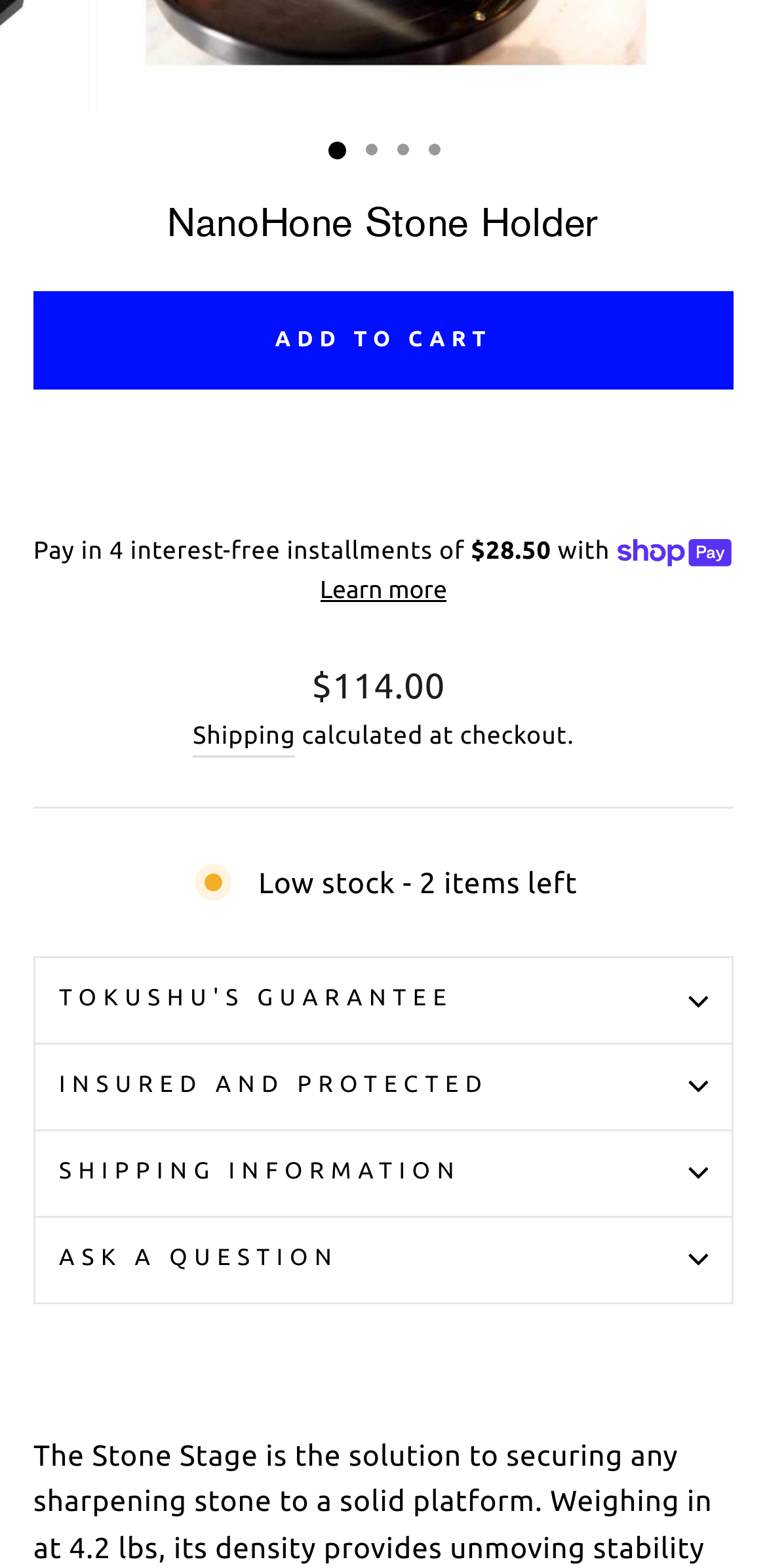Find and provide the bounding box coordinates for the UI element described here: "aria-label="Facebook"". The coordinates should be given as four float numbers between 0 and 1: [left, top, right, bottom].

None